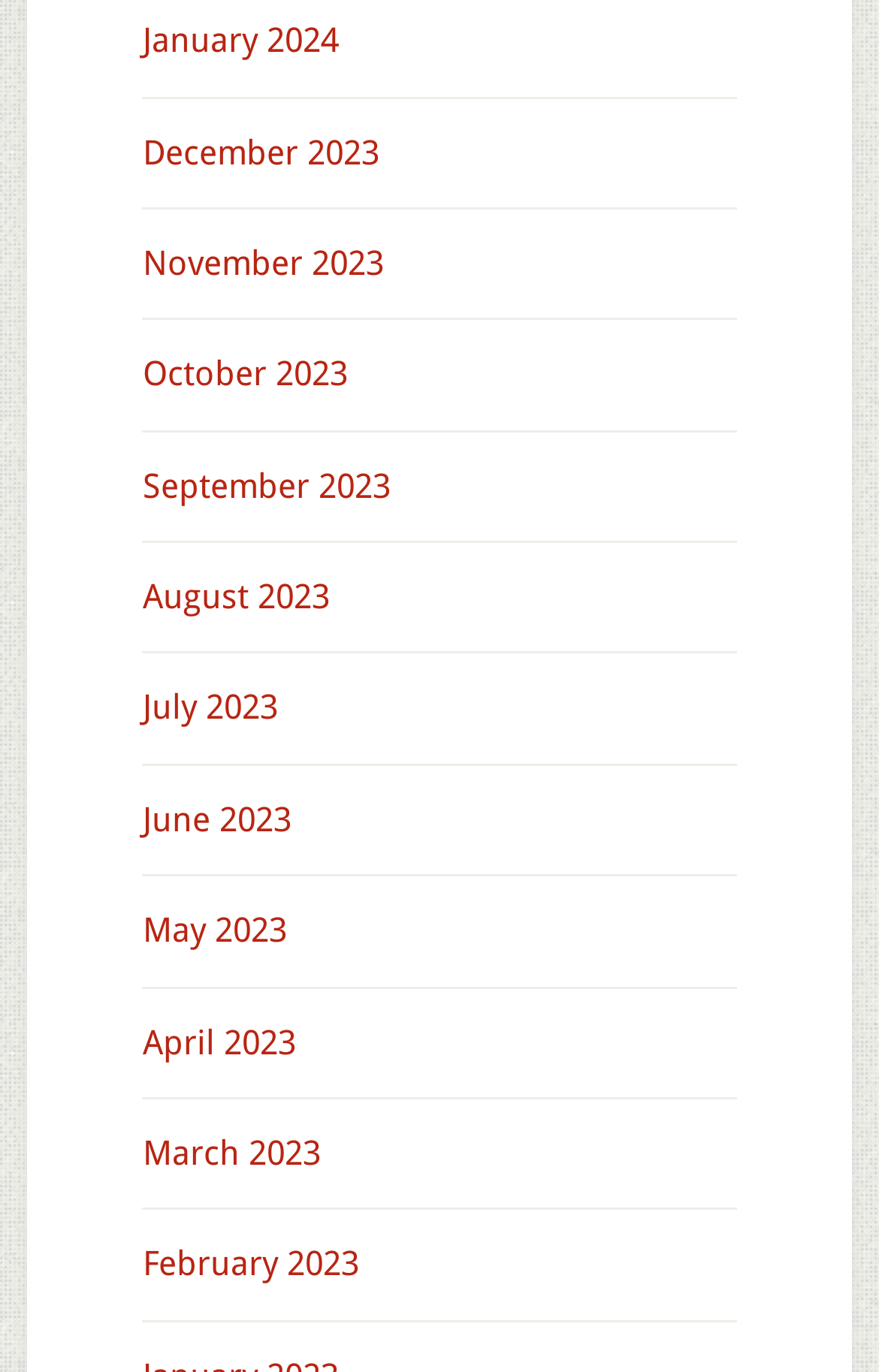Locate the bounding box of the UI element based on this description: "March 2023". Provide four float numbers between 0 and 1 as [left, top, right, bottom].

[0.162, 0.826, 0.365, 0.855]